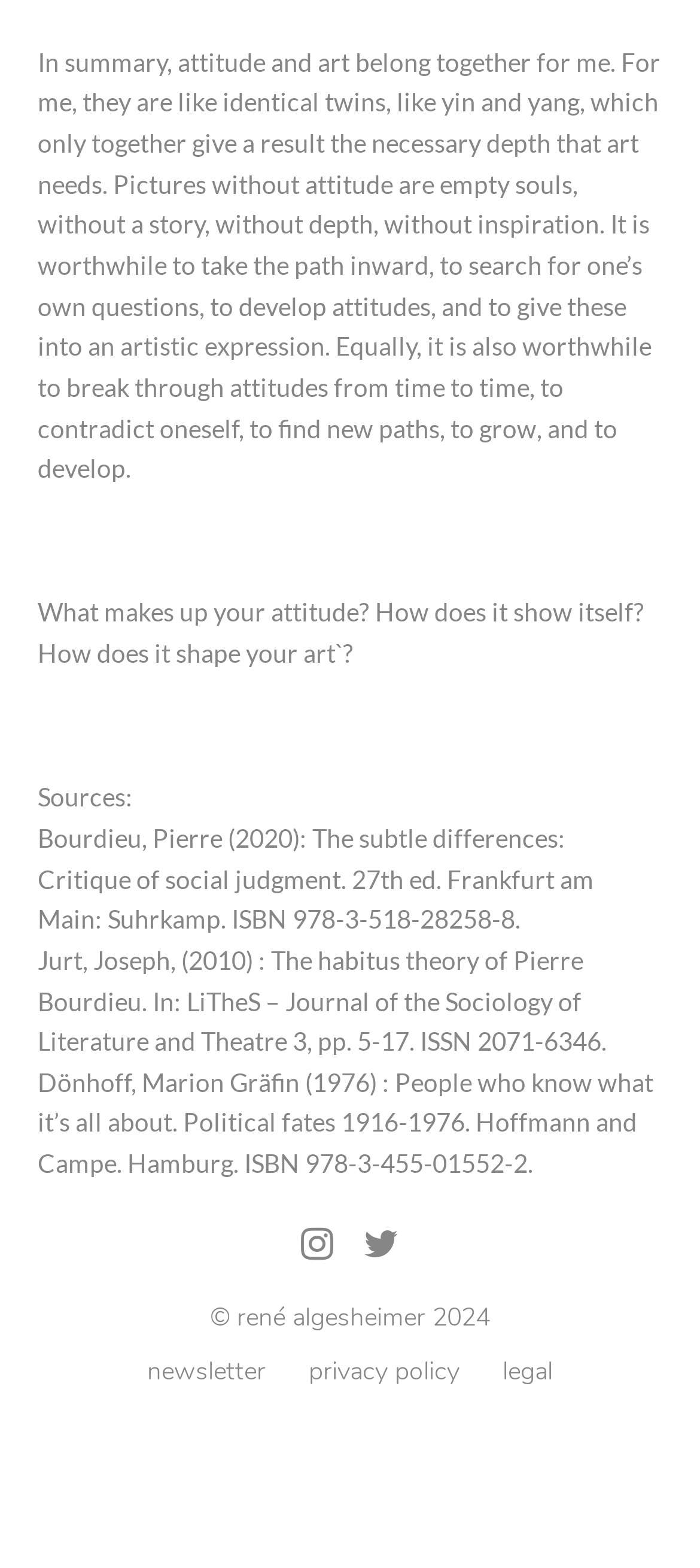What can be found at the bottom of the page? Based on the image, give a response in one word or a short phrase.

Links and copyright